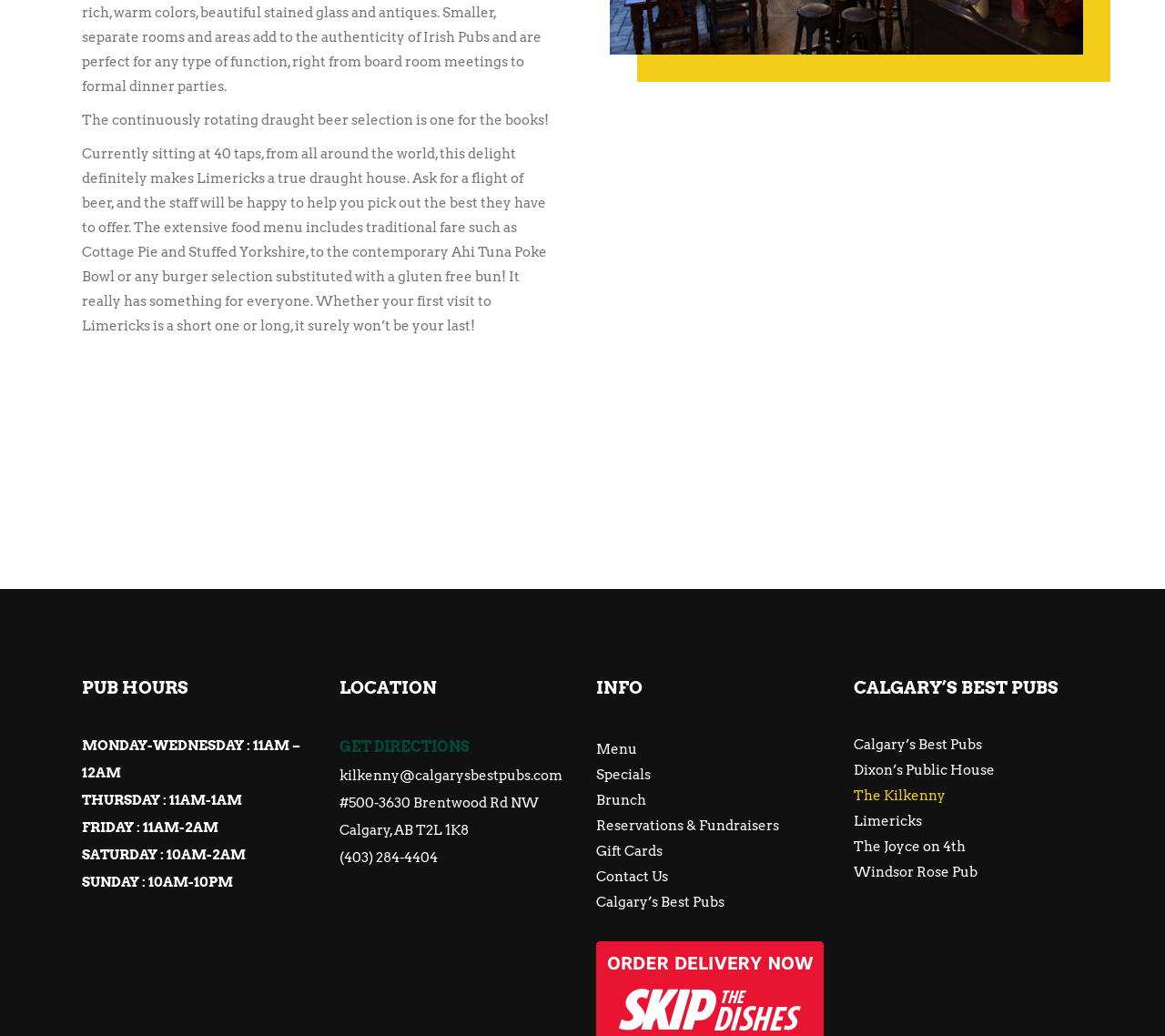Provide the bounding box coordinates of the UI element this sentence describes: "The Joyce on 4th".

[0.732, 0.809, 0.829, 0.825]